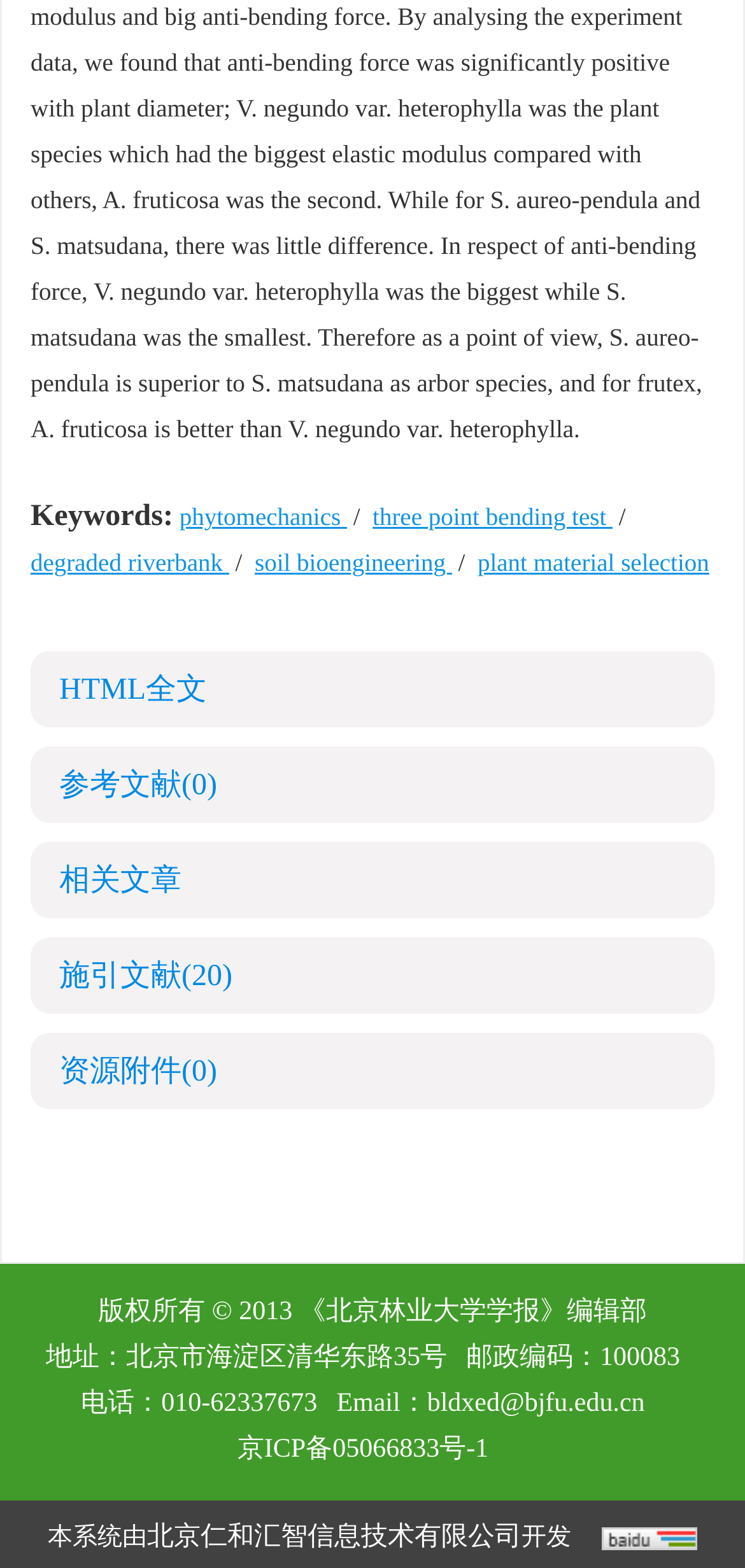What is the topic of the webpage?
Refer to the image and give a detailed answer to the query.

Based on the links and keywords provided on the webpage, such as 'phytomechanics', 'three point bending test', 'degraded riverbank', and 'soil bioengineering', it can be inferred that the topic of the webpage is related to phytomechanics and its applications.